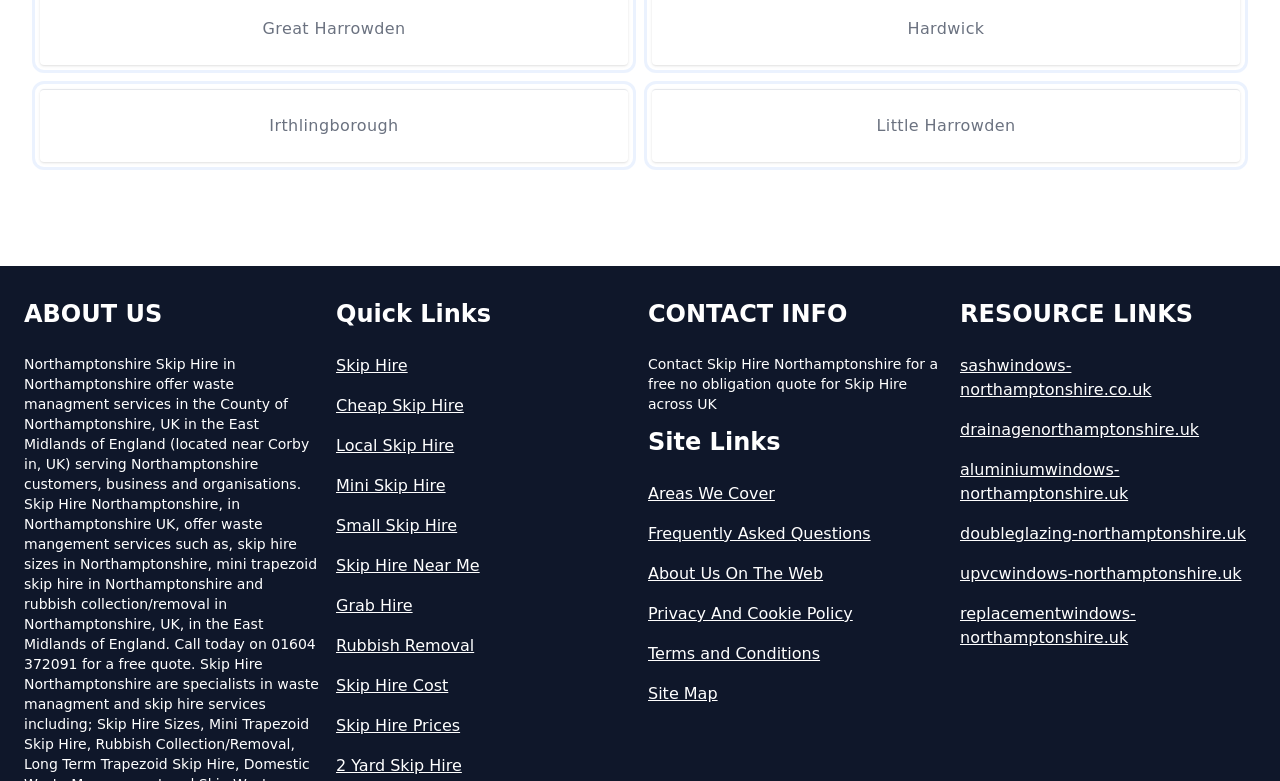How many resource links are provided?
Using the information from the image, give a concise answer in one word or a short phrase.

5